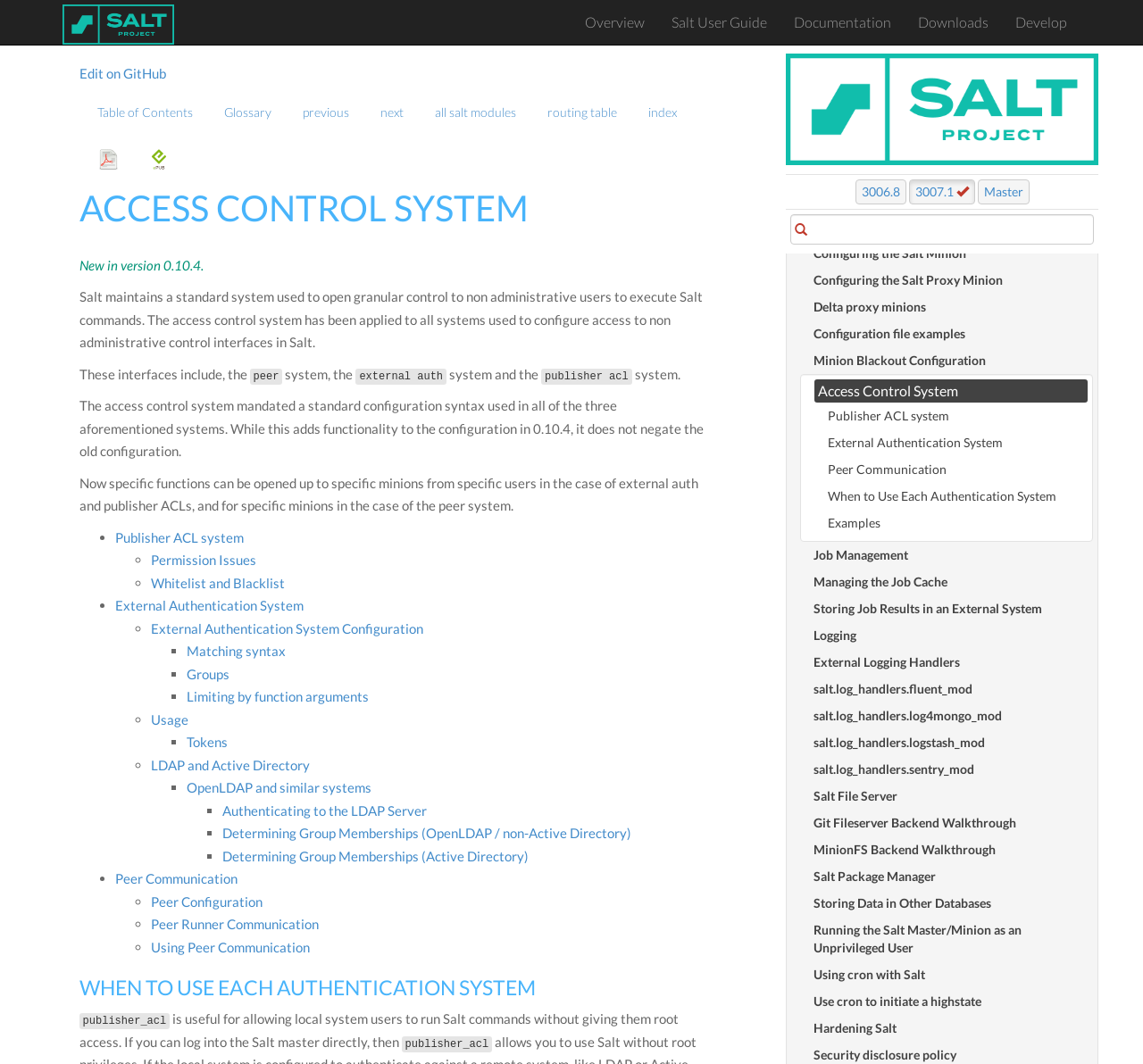Identify the bounding box coordinates of the clickable region to carry out the given instruction: "Click on the 'Peer Communication' link".

[0.1, 0.818, 0.208, 0.833]